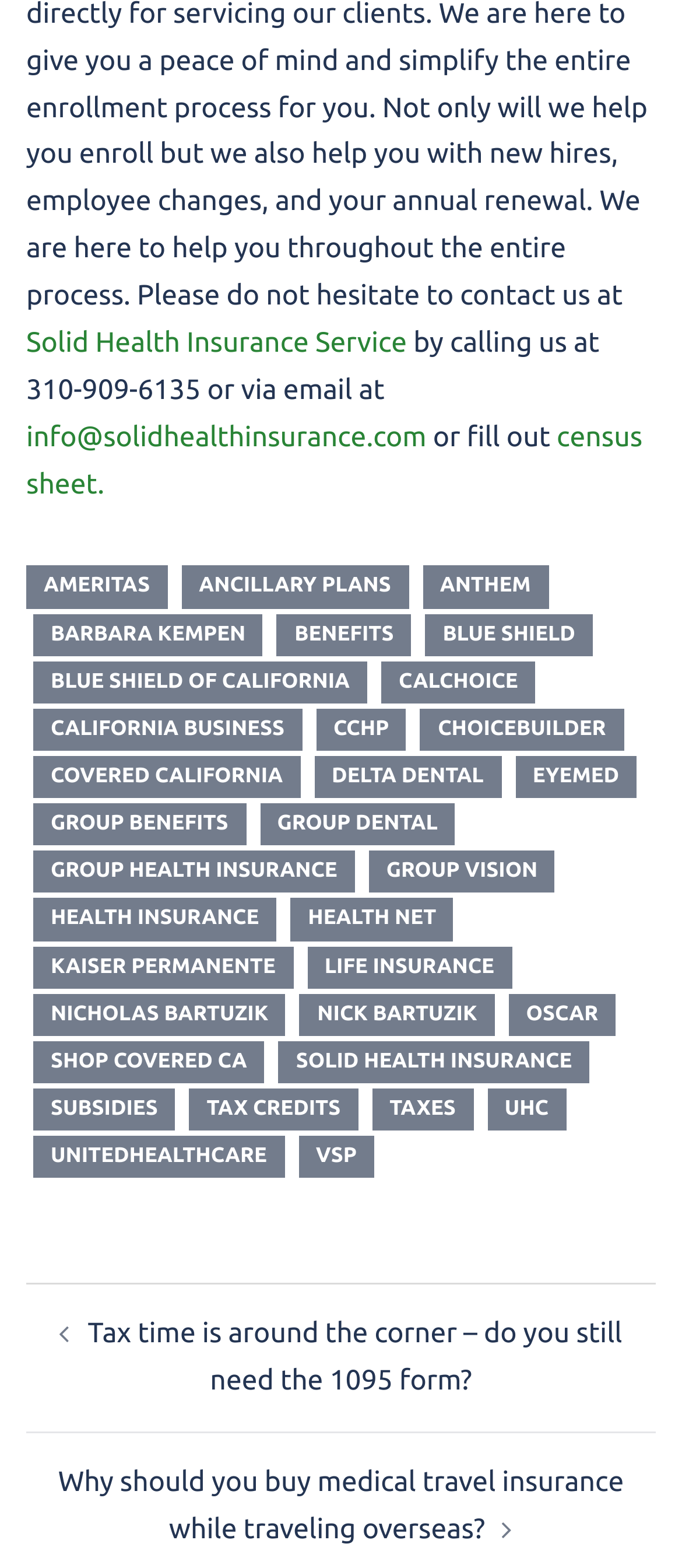Please find the bounding box for the UI element described by: "Solid Health Insurance".

[0.408, 0.664, 0.864, 0.691]